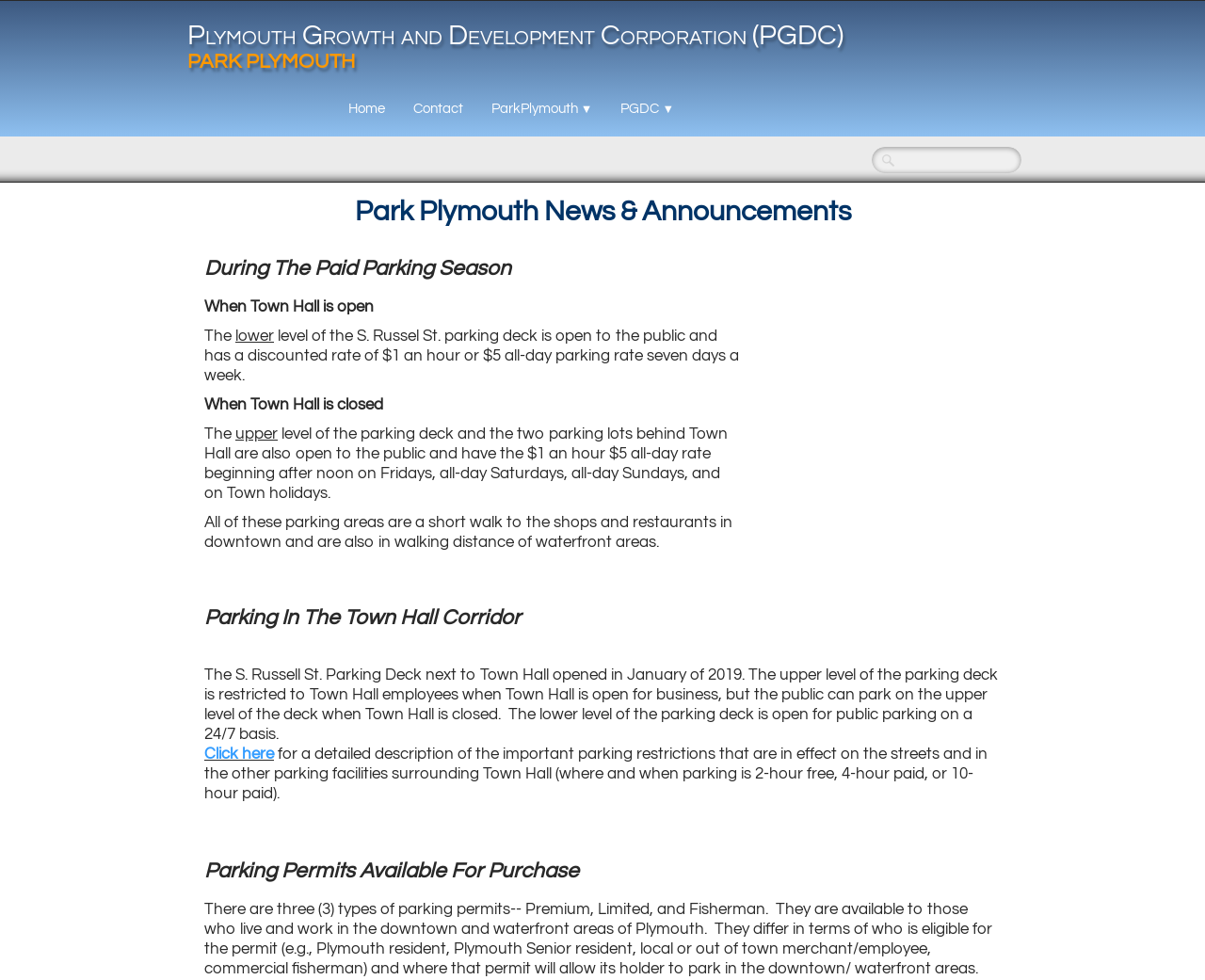What is the location of the parking deck mentioned?
Refer to the image and offer an in-depth and detailed answer to the question.

The location of the parking deck mentioned is obtained from the text 'The S. Russell St. Parking Deck next to Town Hall opened in January of 2019.' which describes the location of the parking deck.